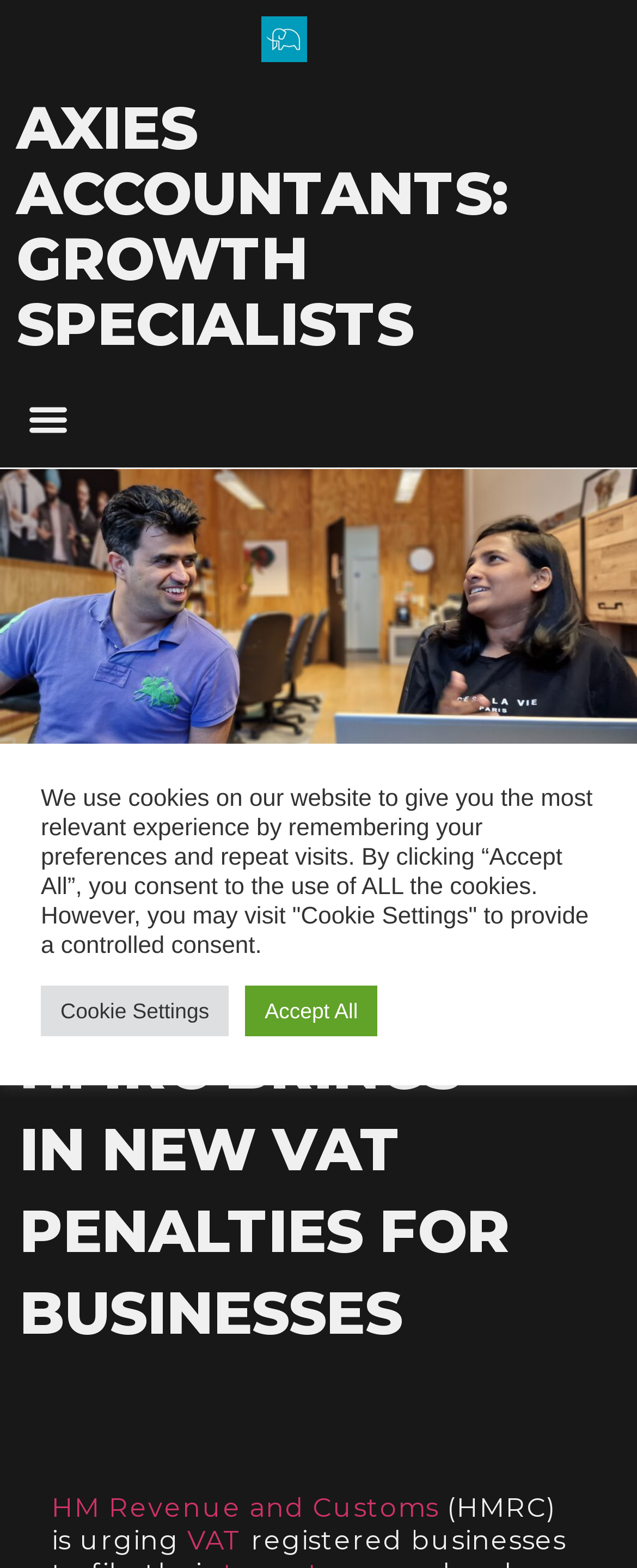Indicate the bounding box coordinates of the element that must be clicked to execute the instruction: "Toggle menu". The coordinates should be given as four float numbers between 0 and 1, i.e., [left, top, right, bottom].

[0.028, 0.248, 0.124, 0.287]